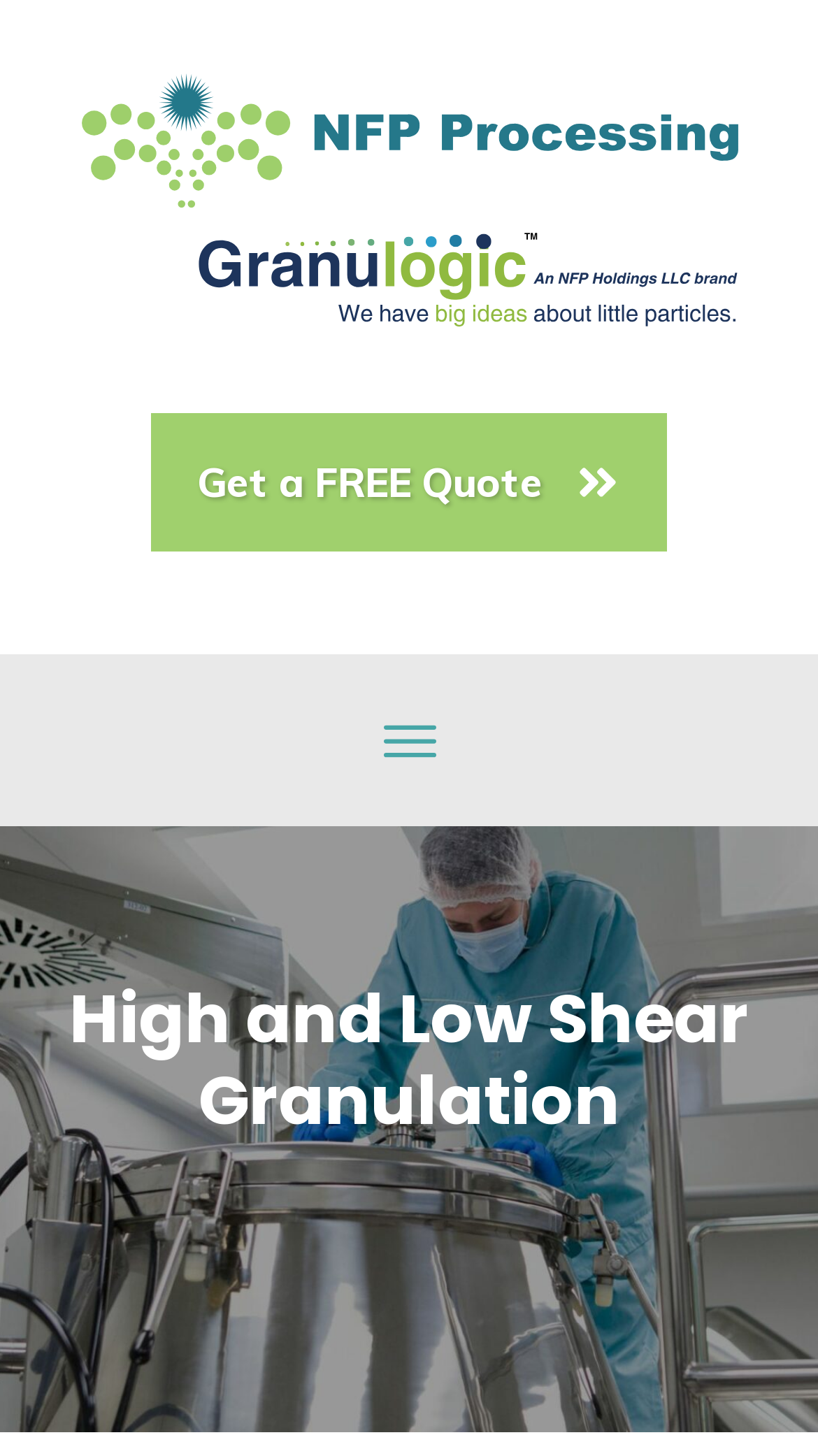Provide your answer in a single word or phrase: 
Is there a table on the webpage?

Yes